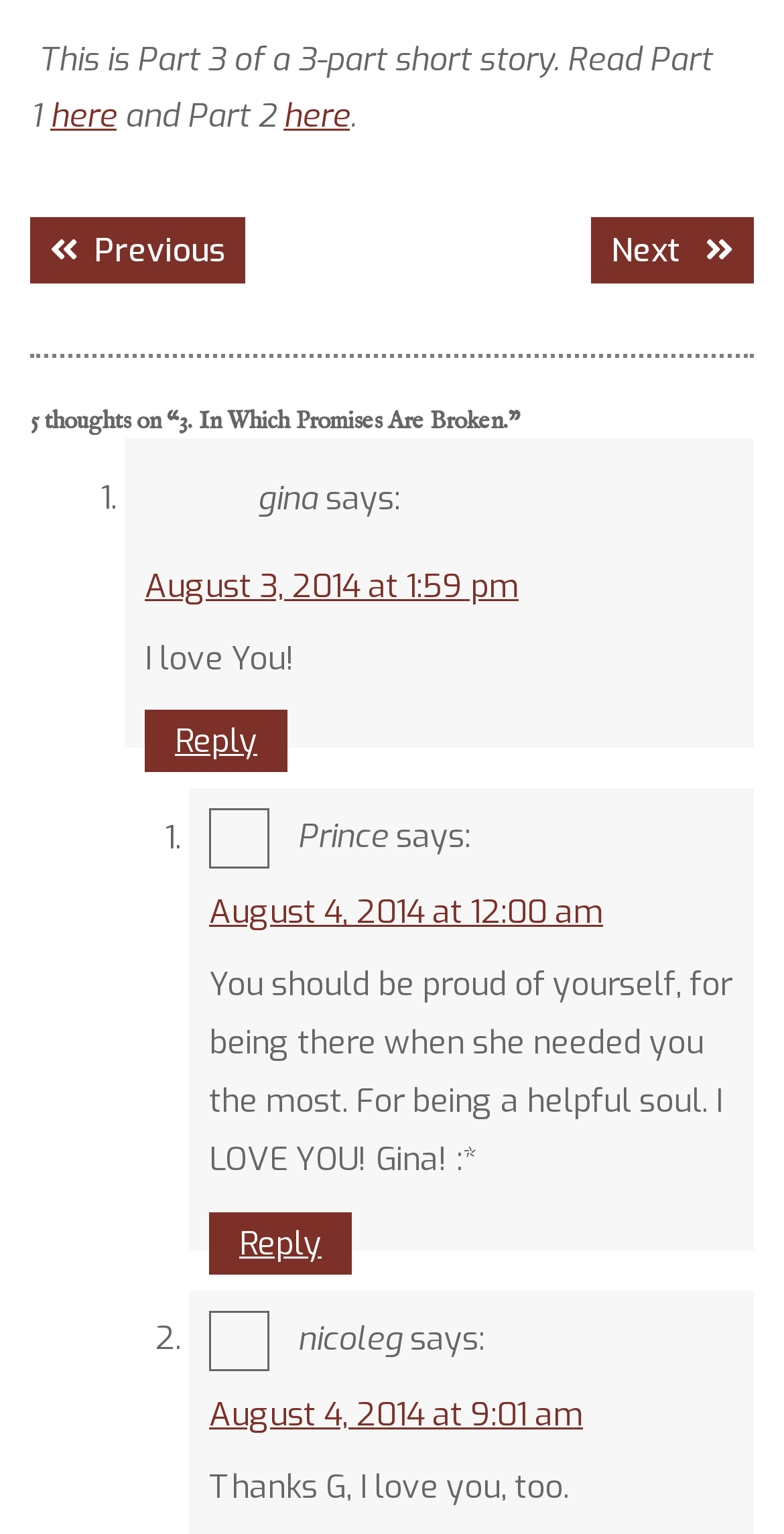Give the bounding box coordinates for the element described as: "Reply".

[0.185, 0.463, 0.367, 0.504]